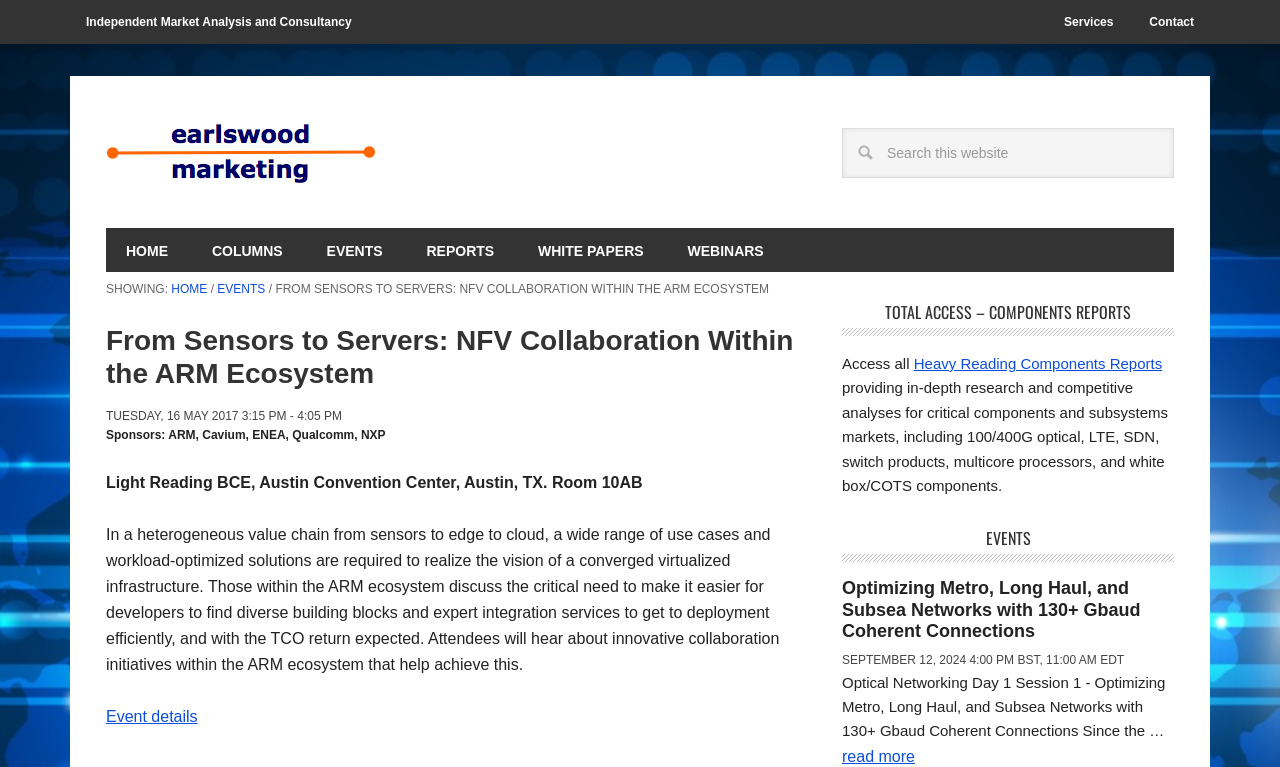Determine the bounding box coordinates of the UI element that matches the following description: "Earlswood Marketing Limited". The coordinates should be four float numbers between 0 and 1 in the format [left, top, right, bottom].

[0.083, 0.146, 0.294, 0.25]